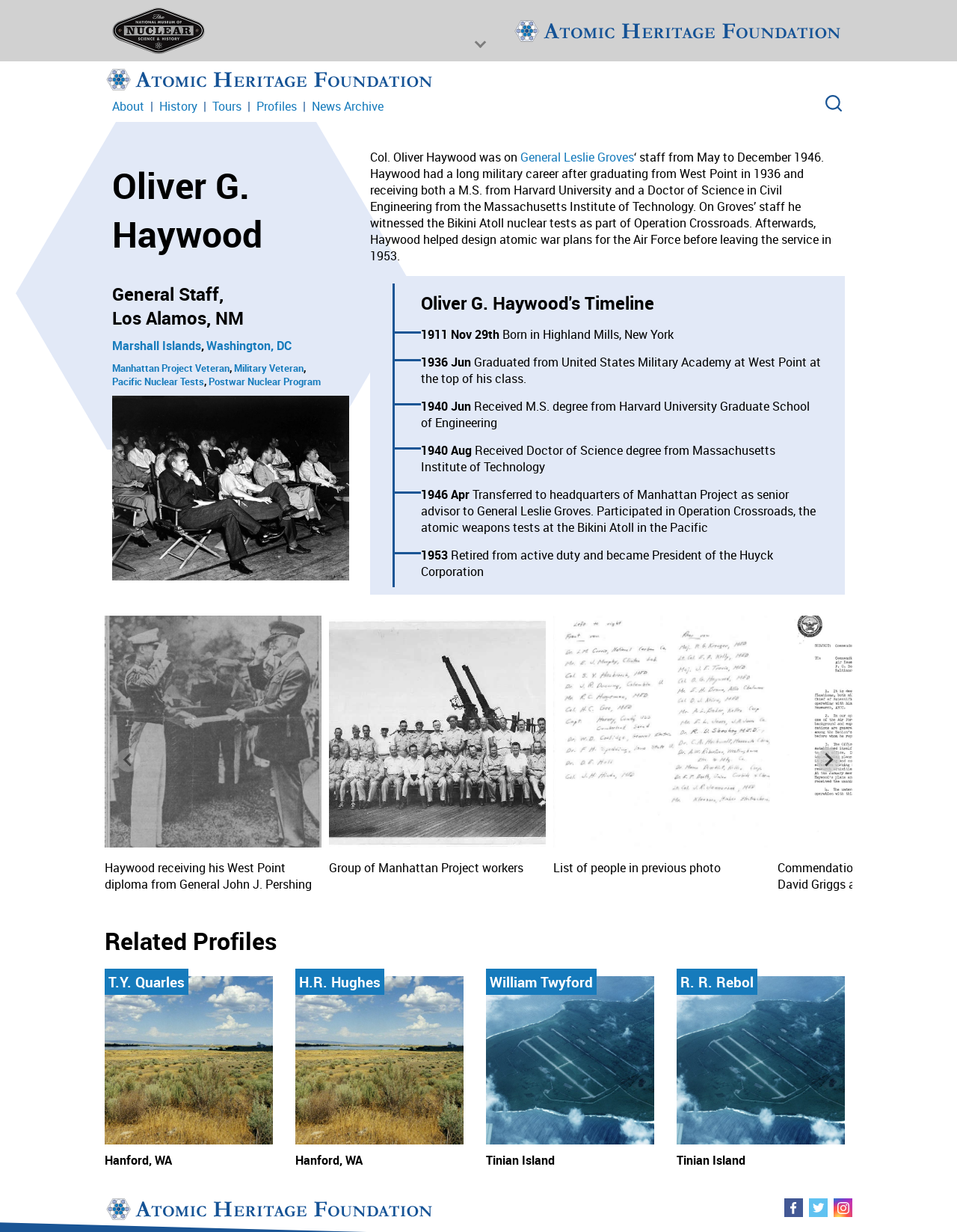Use a single word or phrase to answer the question: 
What is the name of the person described on this webpage?

Oliver G. Haywood